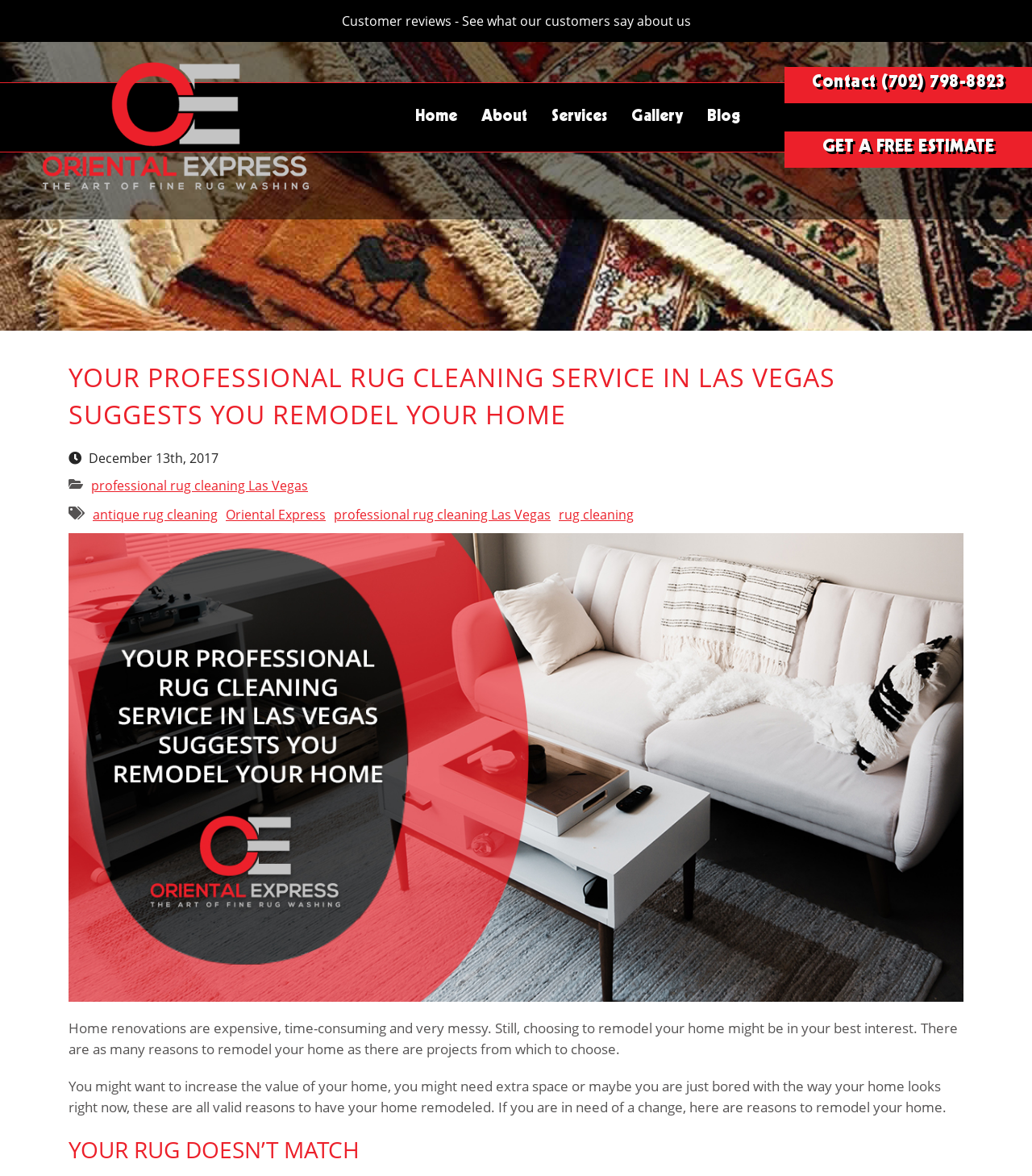Determine the main heading of the webpage and generate its text.

YOUR PROFESSIONAL RUG CLEANING SERVICE IN LAS VEGAS SUGGESTS YOU REMODEL YOUR HOME